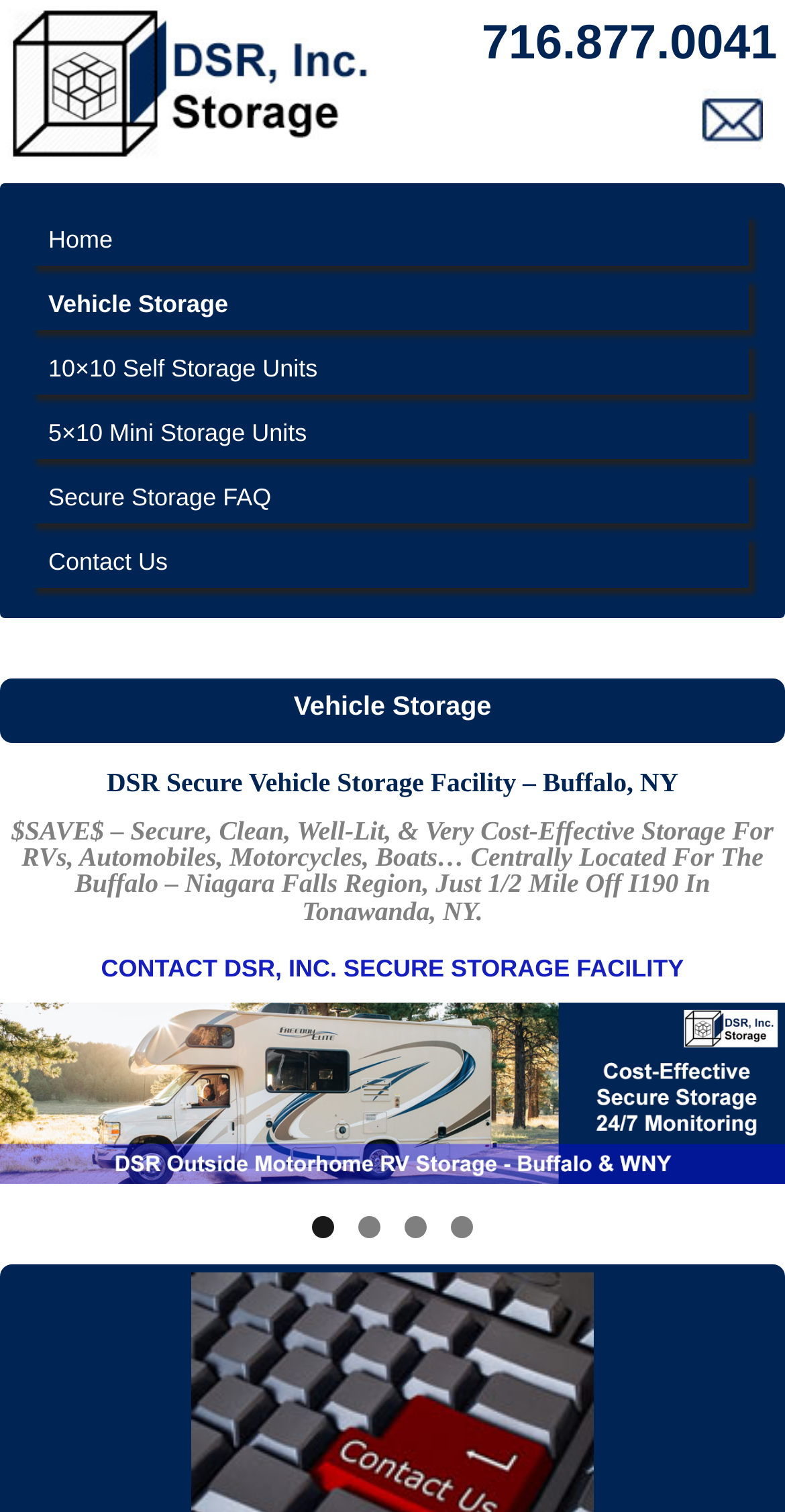Explain the webpage's layout and main content in detail.

The webpage is about DSR Secure Vehicle Storage Facility in Buffalo, NY. At the top left corner, there is a logo of DSR Storage, accompanied by a phone number and an email address on the right side. Below the logo, there is a navigation menu with links to different sections of the website, including Home, Vehicle Storage, and Contact Us.

The main content of the webpage is divided into two sections. On the left side, there are three headings that provide information about the storage facility. The first heading is "Vehicle Storage", followed by the title of the facility, and then a detailed description of the services offered.

On the right side, there is a slideshow with four slides, each displaying a photo of the storage facility. Below the slideshow, there are controls to navigate through the slides. At the bottom of the page, there is a call-to-action link to contact DSR Storage, Inc.

Throughout the webpage, there are several images, including the logo, slideshow images, and an icon for the email address. The layout is organized, with clear headings and concise text, making it easy to navigate and find information.